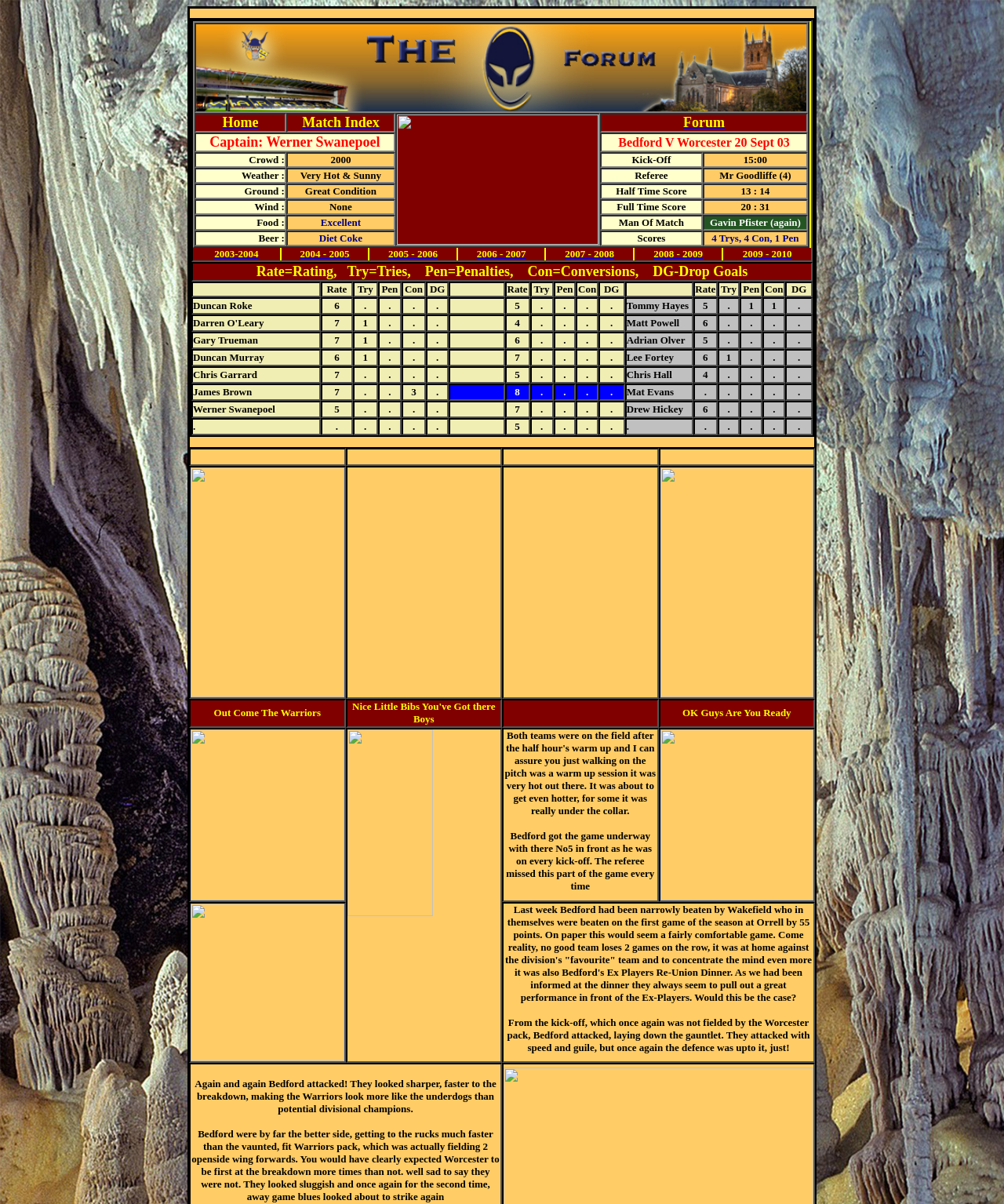Identify the bounding box coordinates of the HTML element based on this description: "Home".

[0.221, 0.097, 0.257, 0.108]